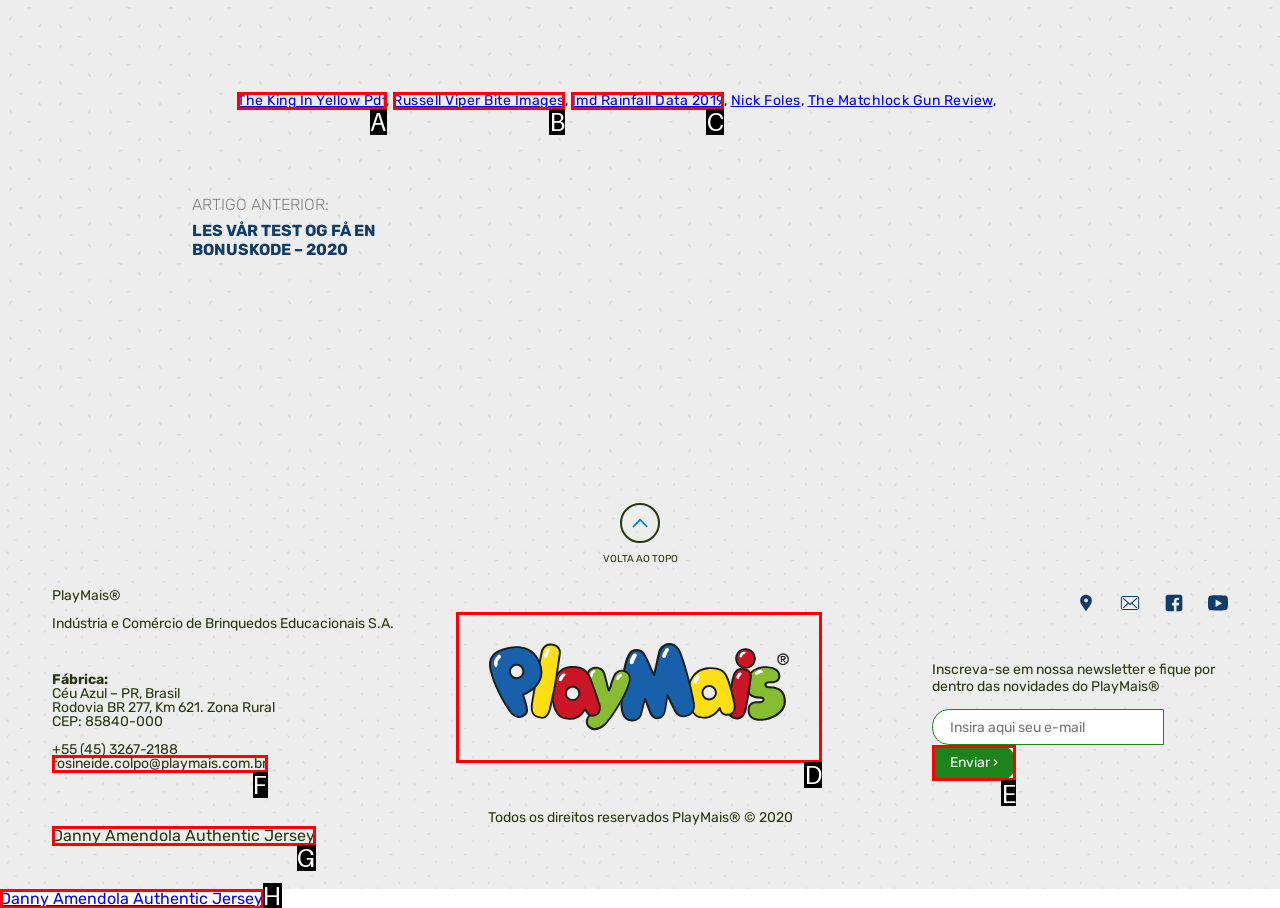Which option corresponds to the following element description: The King In Yellow Pdf?
Please provide the letter of the correct choice.

A